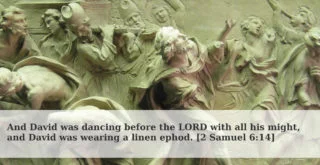What is the occasion depicted in the image? Examine the screenshot and reply using just one word or a brief phrase.

Worship celebration